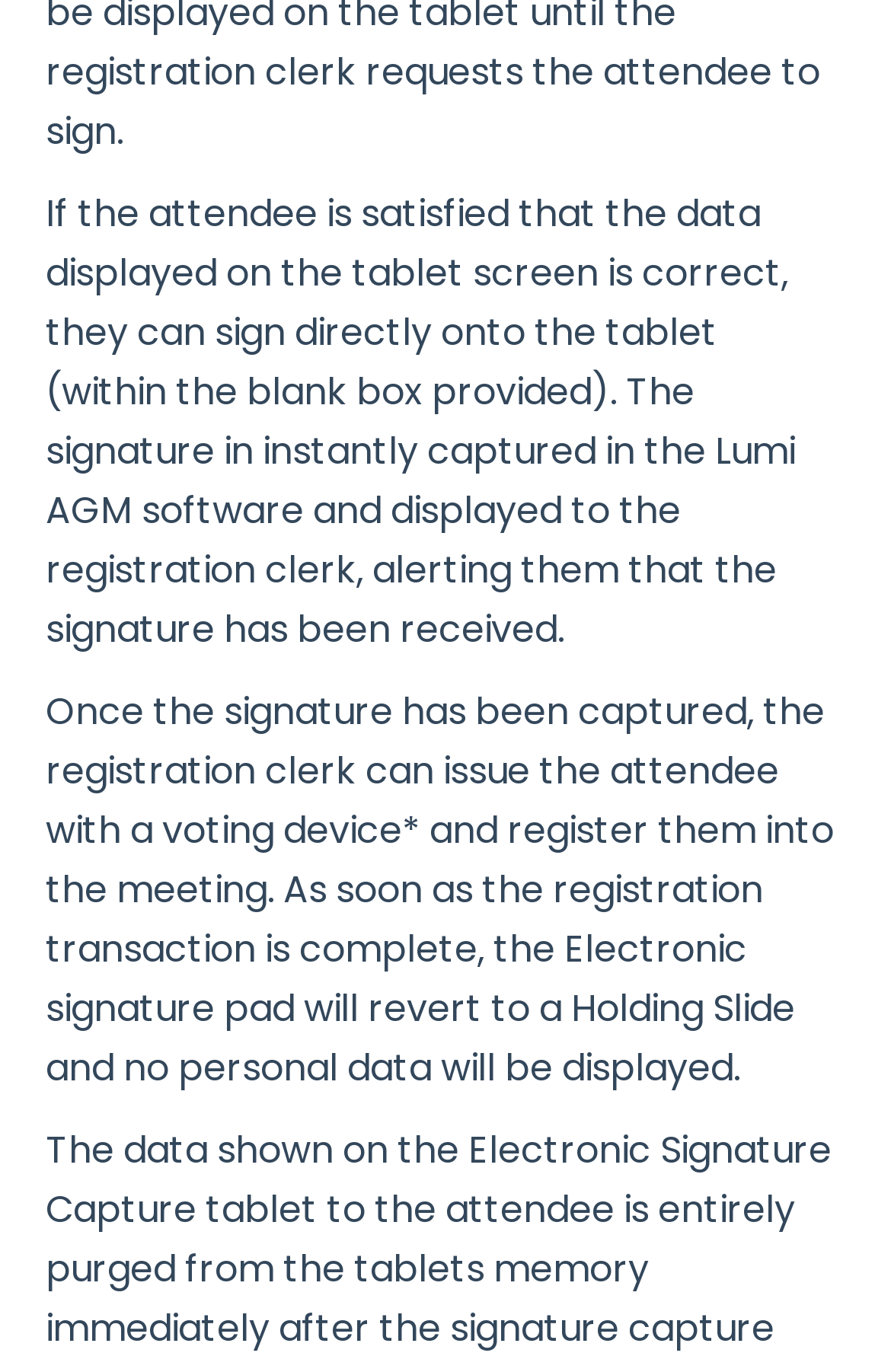Please find the bounding box coordinates of the section that needs to be clicked to achieve this instruction: "go to IML Click Tutorials".

[0.0, 0.352, 1.0, 0.399]